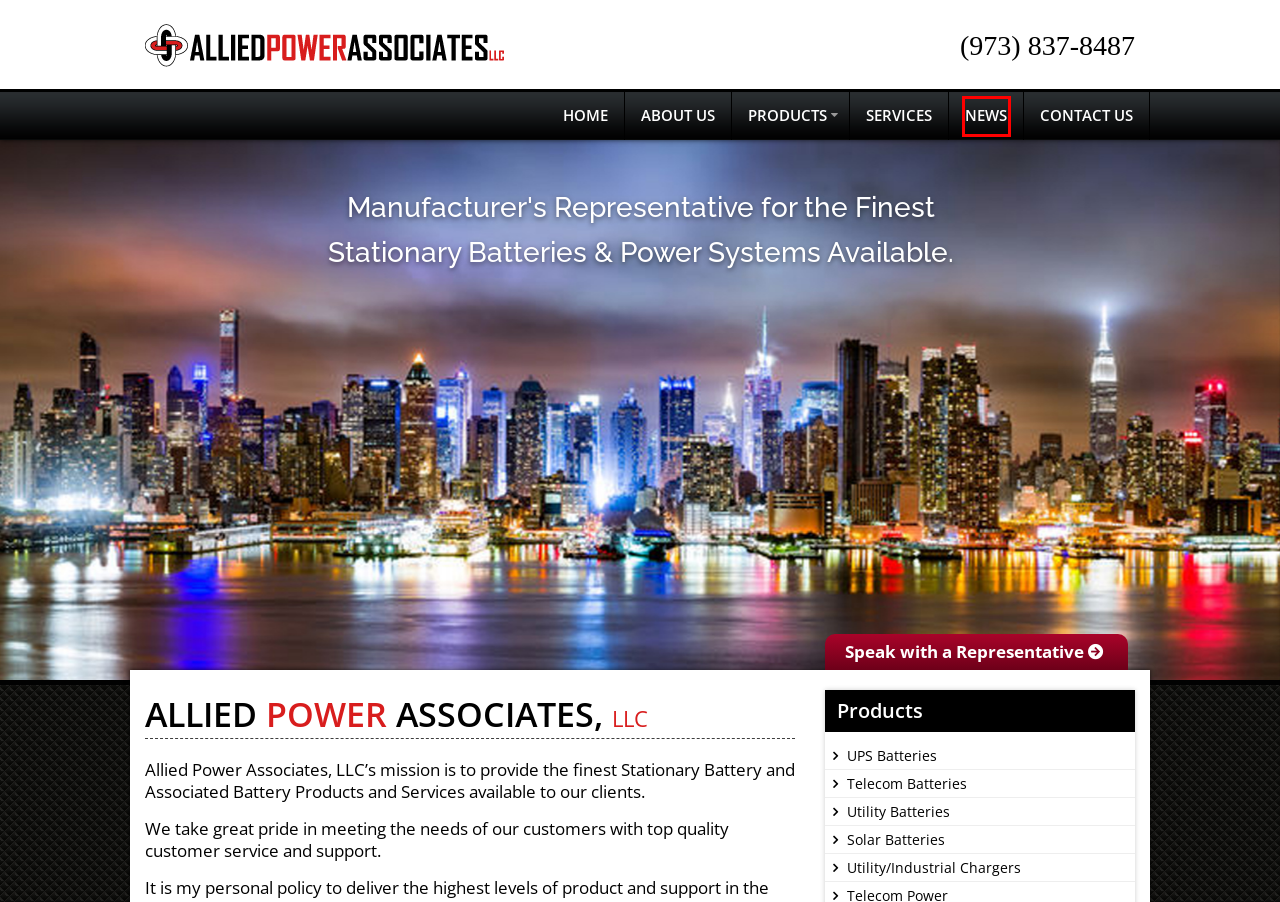You are provided with a screenshot of a webpage that includes a red rectangle bounding box. Please choose the most appropriate webpage description that matches the new webpage after clicking the element within the red bounding box. Here are the candidates:
A. UPS | Allied Power Associates LLC
B. Solar | Allied Power Associates LLC
C. Utility Chargers | Allied Power Associates LLC
D. News | Allied Power Associates LLC
E. Contact | Allied Power Associates LLC
F. Telecom | Allied Power Associates LLC
G. Services | Allied Power Associates LLC
H. About | Allied Power Associates LLC

D